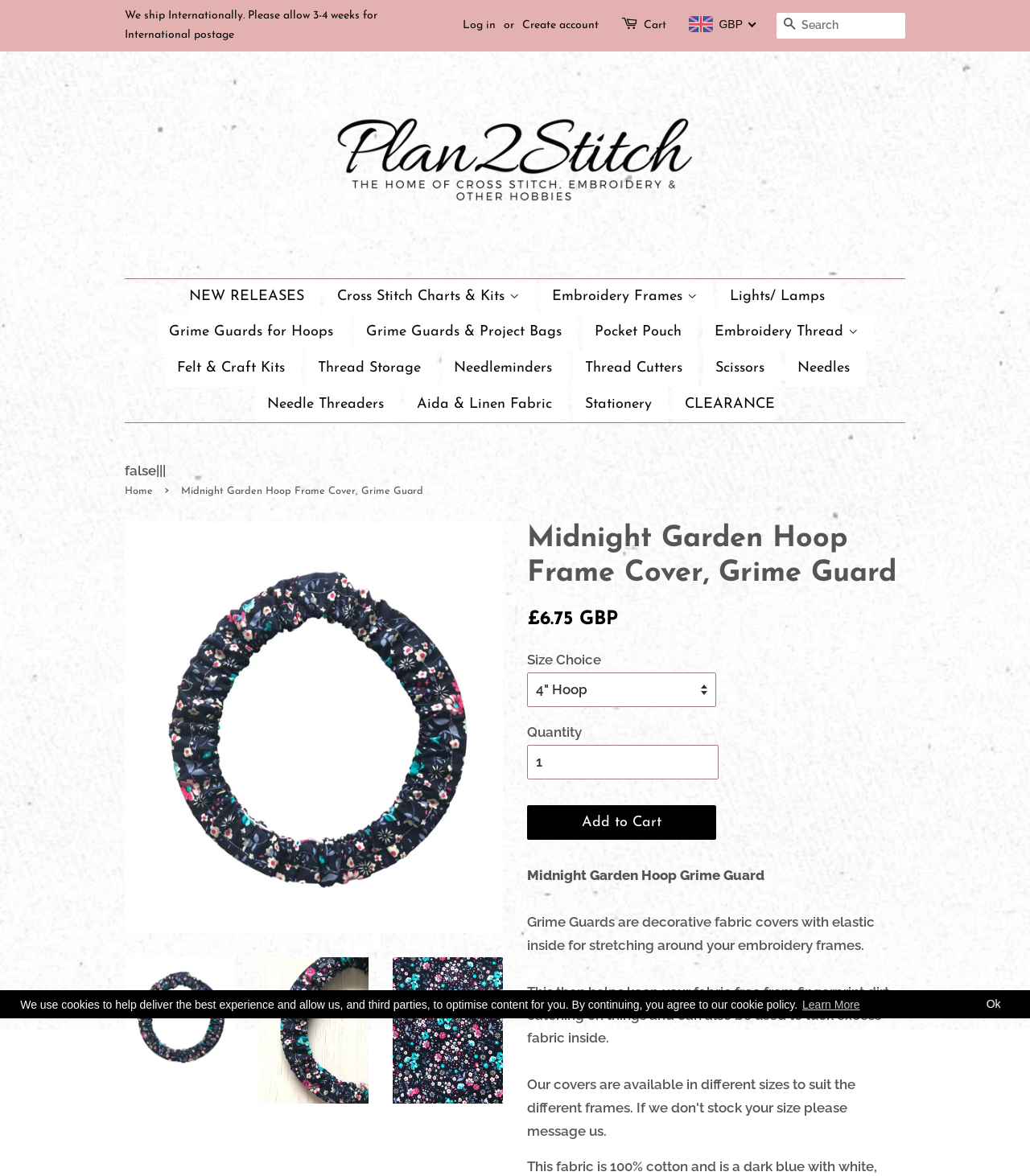Find the bounding box coordinates of the clickable element required to execute the following instruction: "Search for products". Provide the coordinates as four float numbers between 0 and 1, i.e., [left, top, right, bottom].

[0.754, 0.011, 0.879, 0.033]